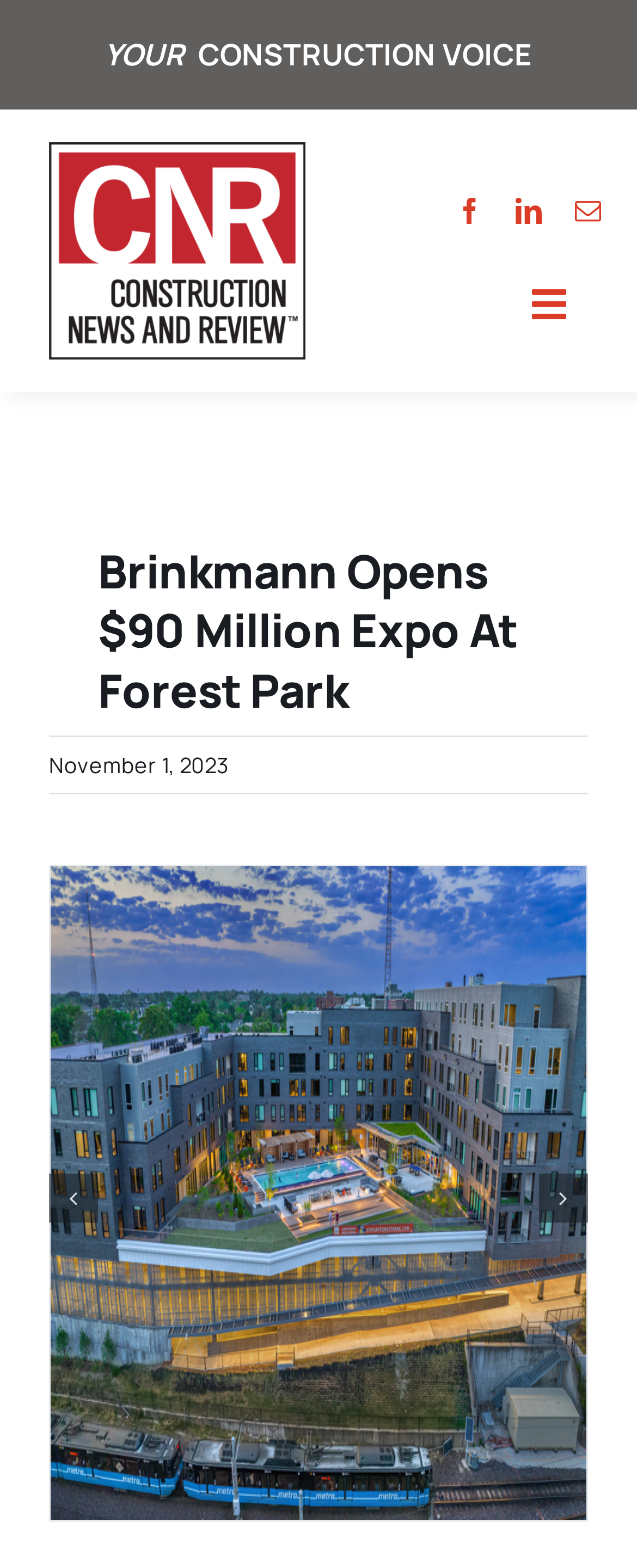What is the date of the article?
Provide a detailed answer to the question using information from the image.

The date of the article can be found in the StaticText element 'November 1, 2023'.